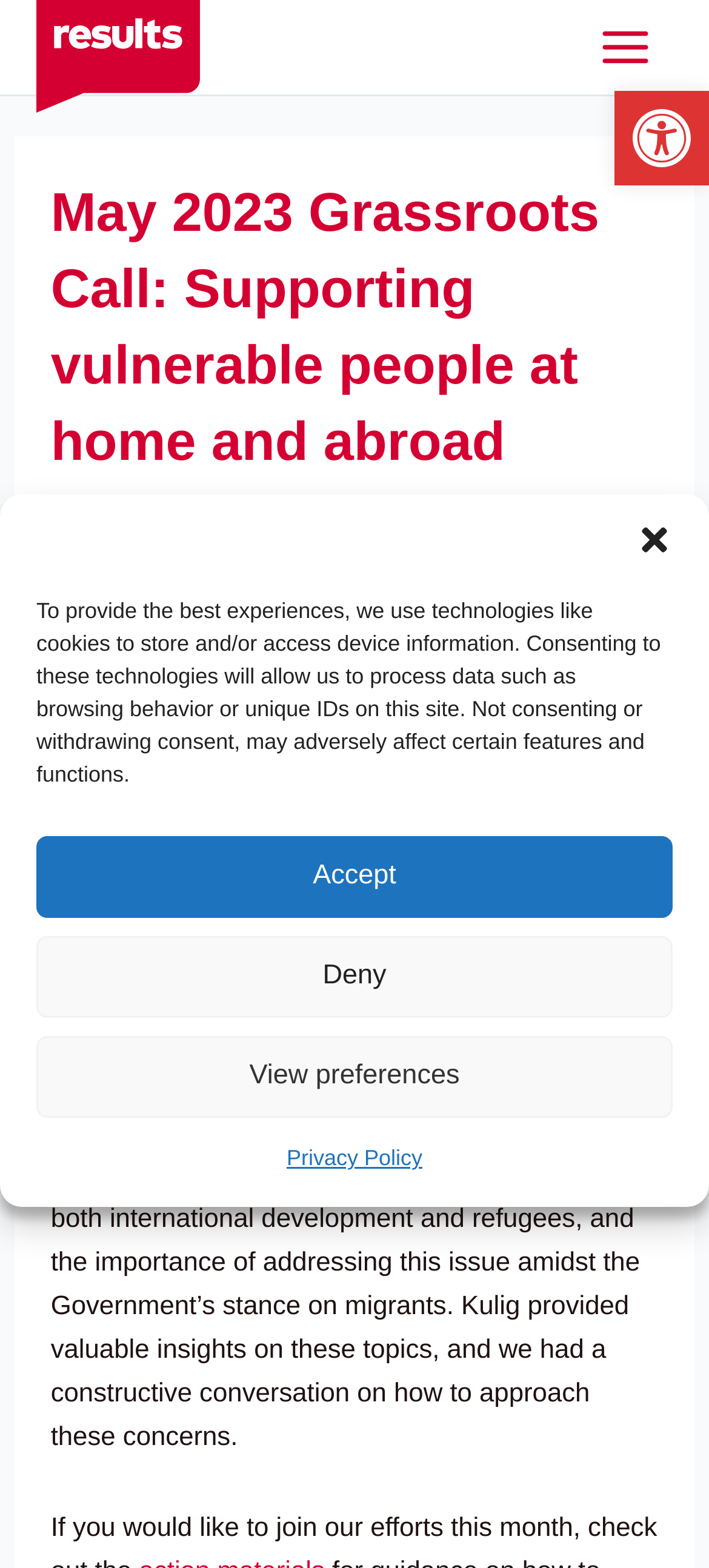Specify the bounding box coordinates of the element's region that should be clicked to achieve the following instruction: "View Results UK website". The bounding box coordinates consist of four float numbers between 0 and 1, in the format [left, top, right, bottom].

[0.051, 0.021, 0.282, 0.039]